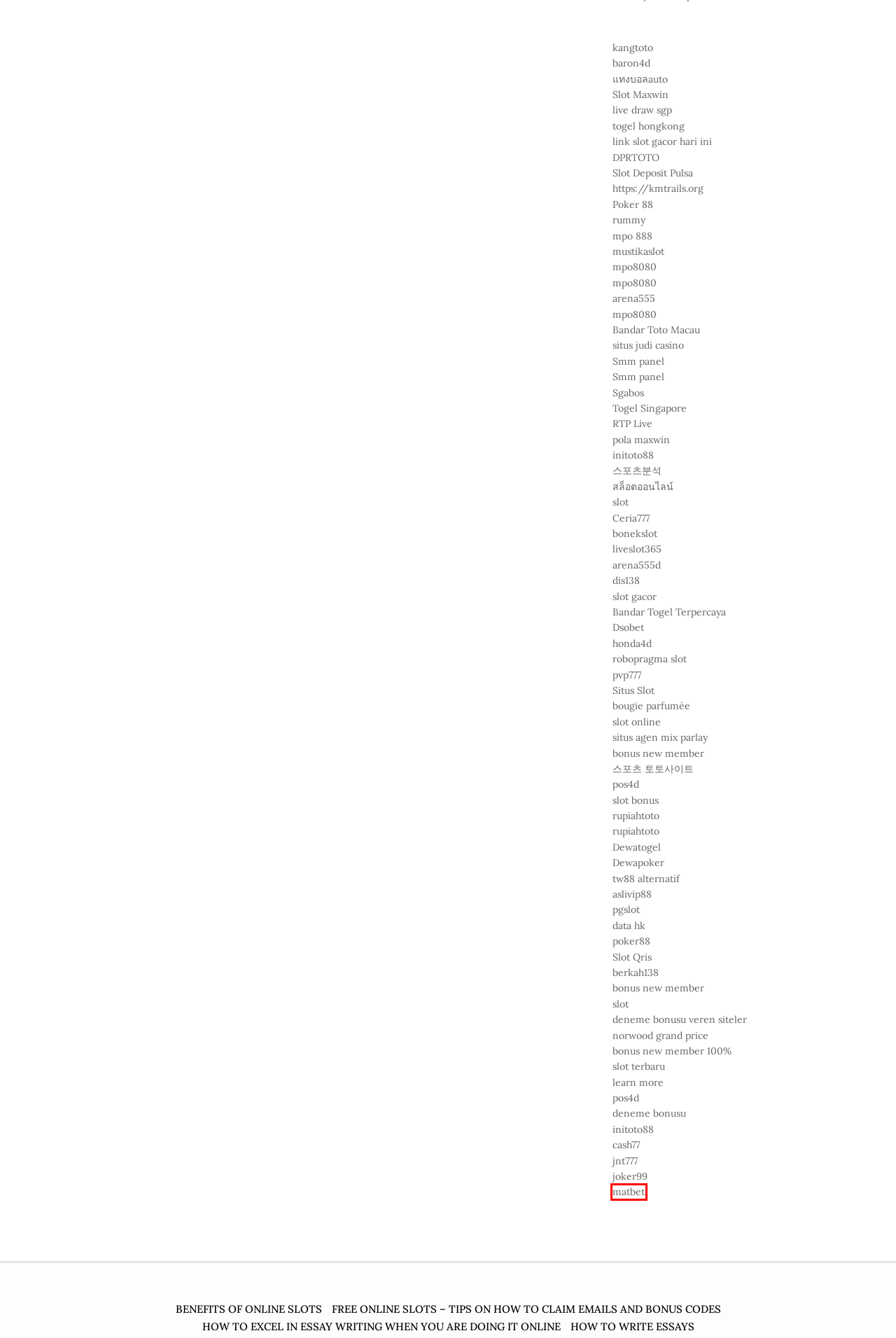Provided is a screenshot of a webpage with a red bounding box around an element. Select the most accurate webpage description for the page that appears after clicking the highlighted element. Here are the candidates:
A. Yasal Bilgilendirme
B. GAUL4D: Link Situs Judi Slot Online Gacor Hari Ini Daftar Slot88 Resmi
C. How to Write Essays – Palram Middle East
D. Matbet Giriş
E. KANGTOTO: Situs Judi Slot Online Gacor & Slot88 Resmi Hari Ini
F. DewaPoker | QQ Spirit Dewa Poker | Link DewaPoker Login
G. DIS138 > Situs Gaming Online Terlengkap Di Indonesia
H. BONEKSLOT Kunci Kemenangan Bermain Slot

D